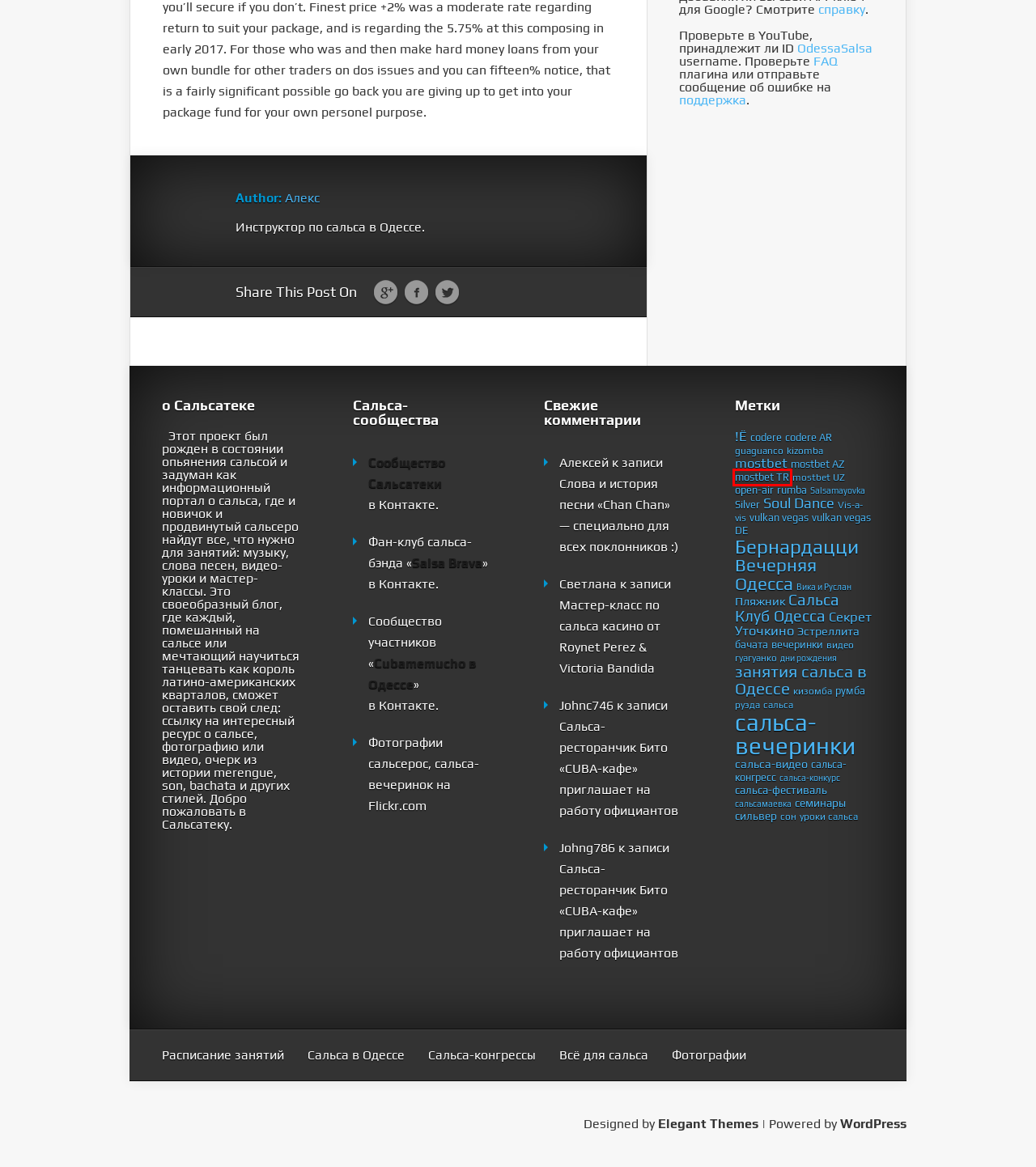You are provided a screenshot of a webpage featuring a red bounding box around a UI element. Choose the webpage description that most accurately represents the new webpage after clicking the element within the red bounding box. Here are the candidates:
A. румба - Salsateka — сальса в Одессе, Украине и мире.
B. 您的浏览器需要更新
C. сальса-видео - Salsateka — сальса в Одессе, Украине и мире.
D. mostbet AZ - Salsateka — сальса в Одессе, Украине и мире.
E. vulkan vegas DE - Salsateka — сальса в Одессе, Украине и мире.
F. open-air - Salsateka — сальса в Одессе, Украине и мире.
G. mostbet TR - Salsateka — сальса в Одессе, Украине и мире.
H. Уточкино - Salsateka — сальса в Одессе, Украине и мире.

G